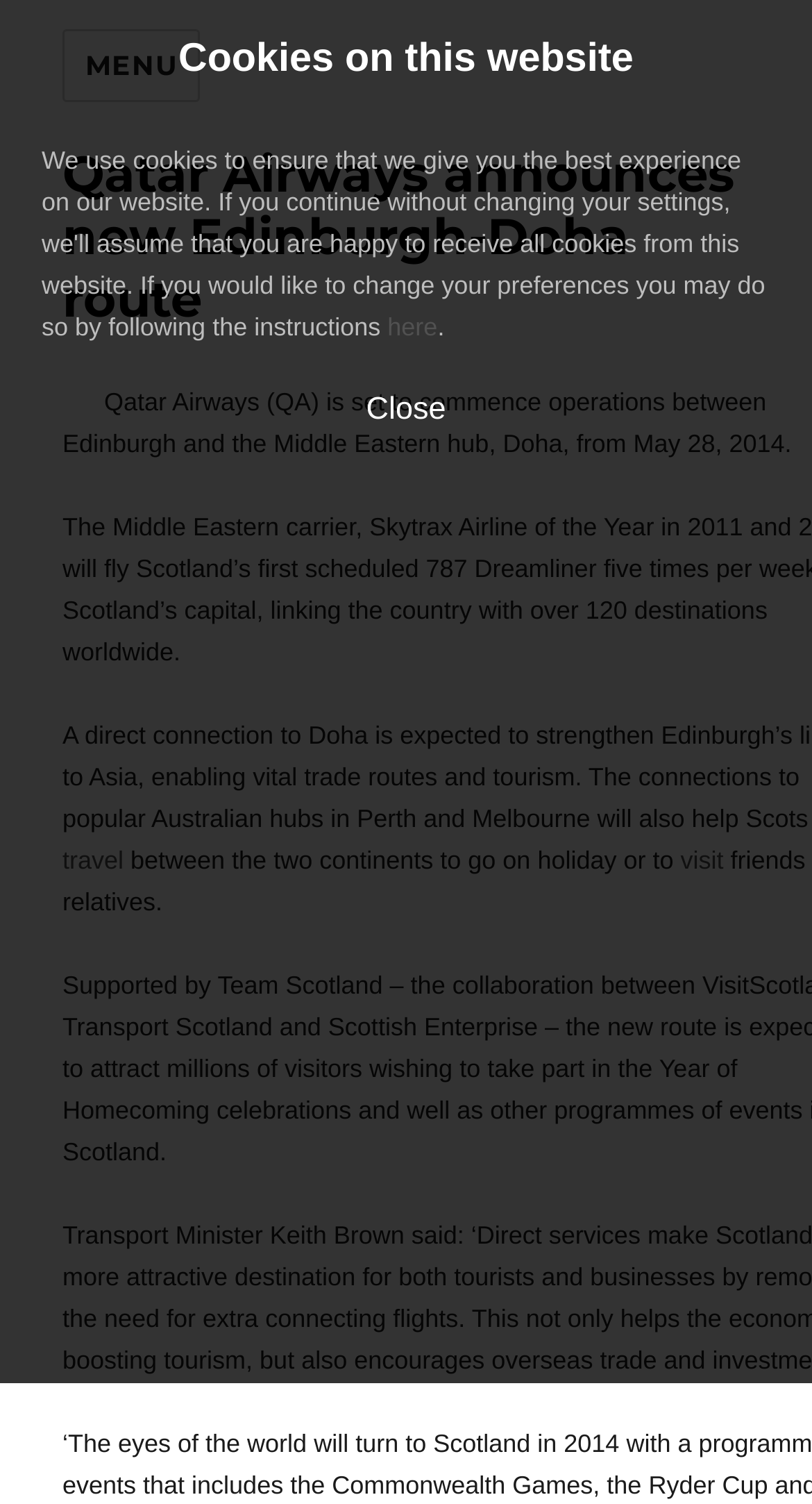Generate a comprehensive description of the contents of the webpage.

The webpage is about Qatar Airways announcing a new route from Edinburgh to Doha. At the top, there is a notification about cookies on the website, with a link to learn more and a close button. Below this notification, there is a menu button labeled "MENU" that controls the site navigation and social navigation.

The main content of the webpage is divided into two sections. On the left, there is a header with the title "Qatar Airways announces new Edinburgh-Doha route" and an image. On the right, there is a paragraph of text that describes the new route, stating that Qatar Airways will commence operations between Edinburgh and Doha from May 28, 2014. The text also mentions that the route will allow people to travel between the two continents for holidays or visits. There are two links within the paragraph, one labeled "travel" and the other labeled "visit".